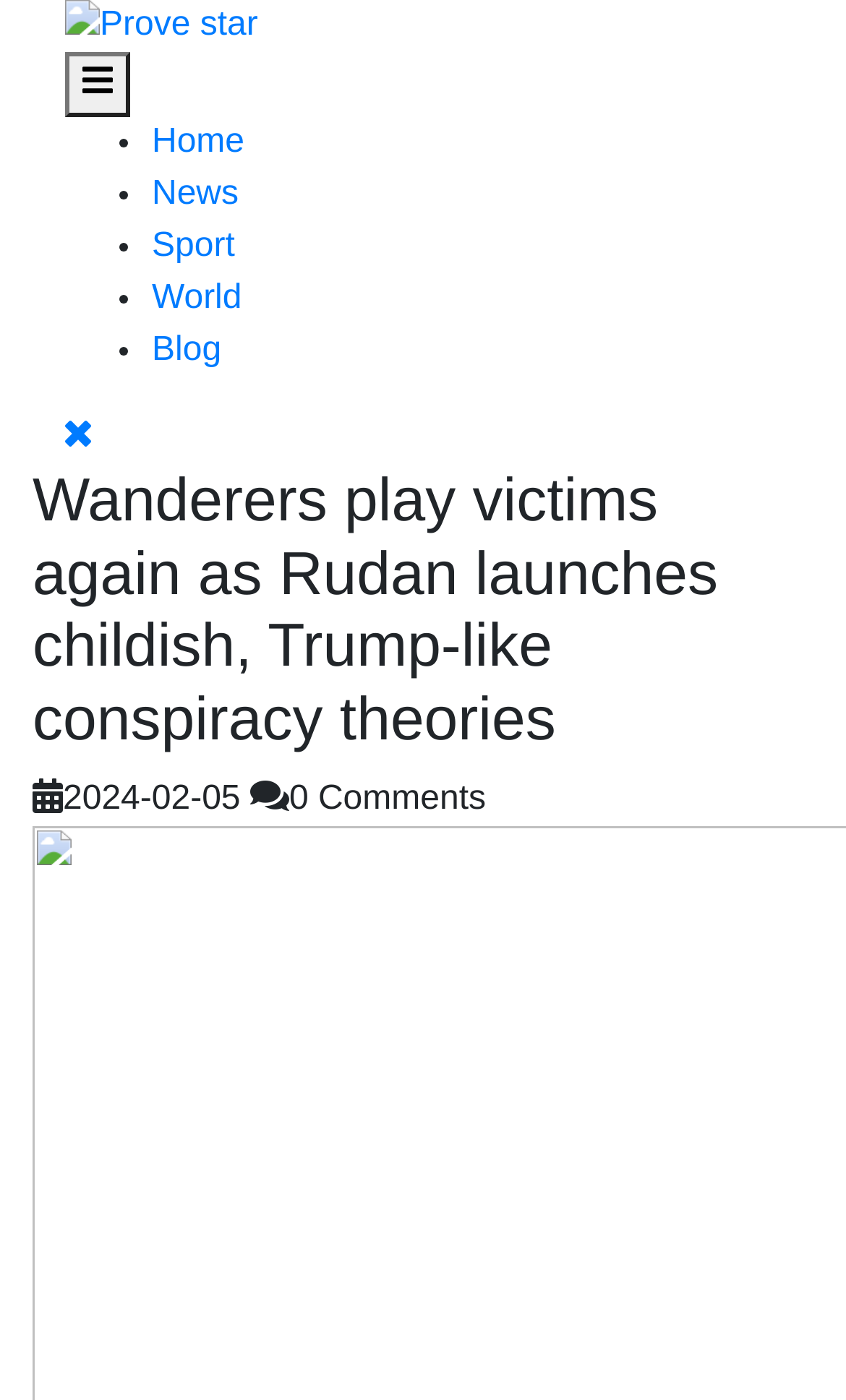What is the name of the website?
Look at the image and provide a short answer using one word or a phrase.

Prove star